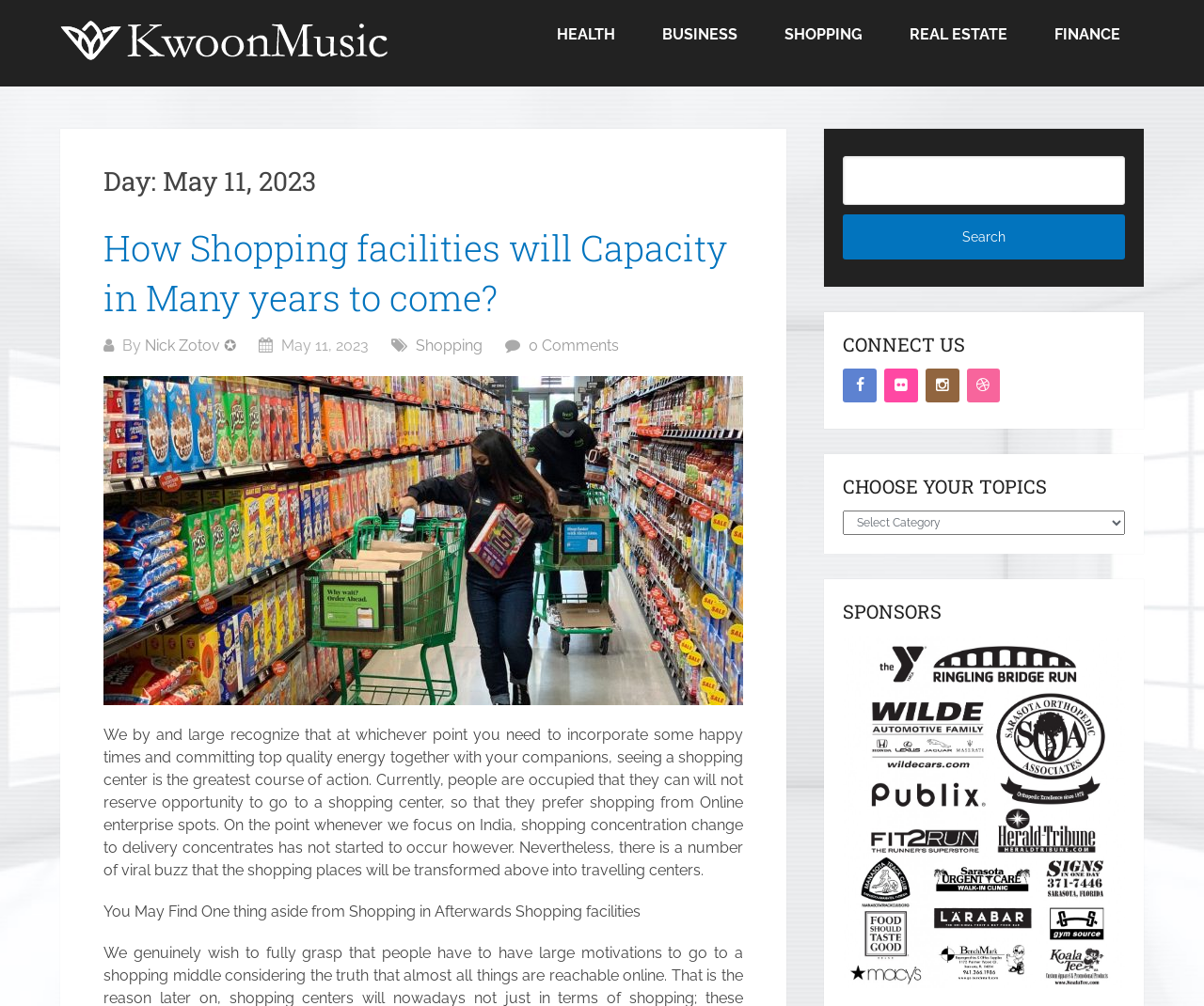Please specify the bounding box coordinates for the clickable region that will help you carry out the instruction: "Click on HEALTH".

[0.443, 0.0, 0.53, 0.069]